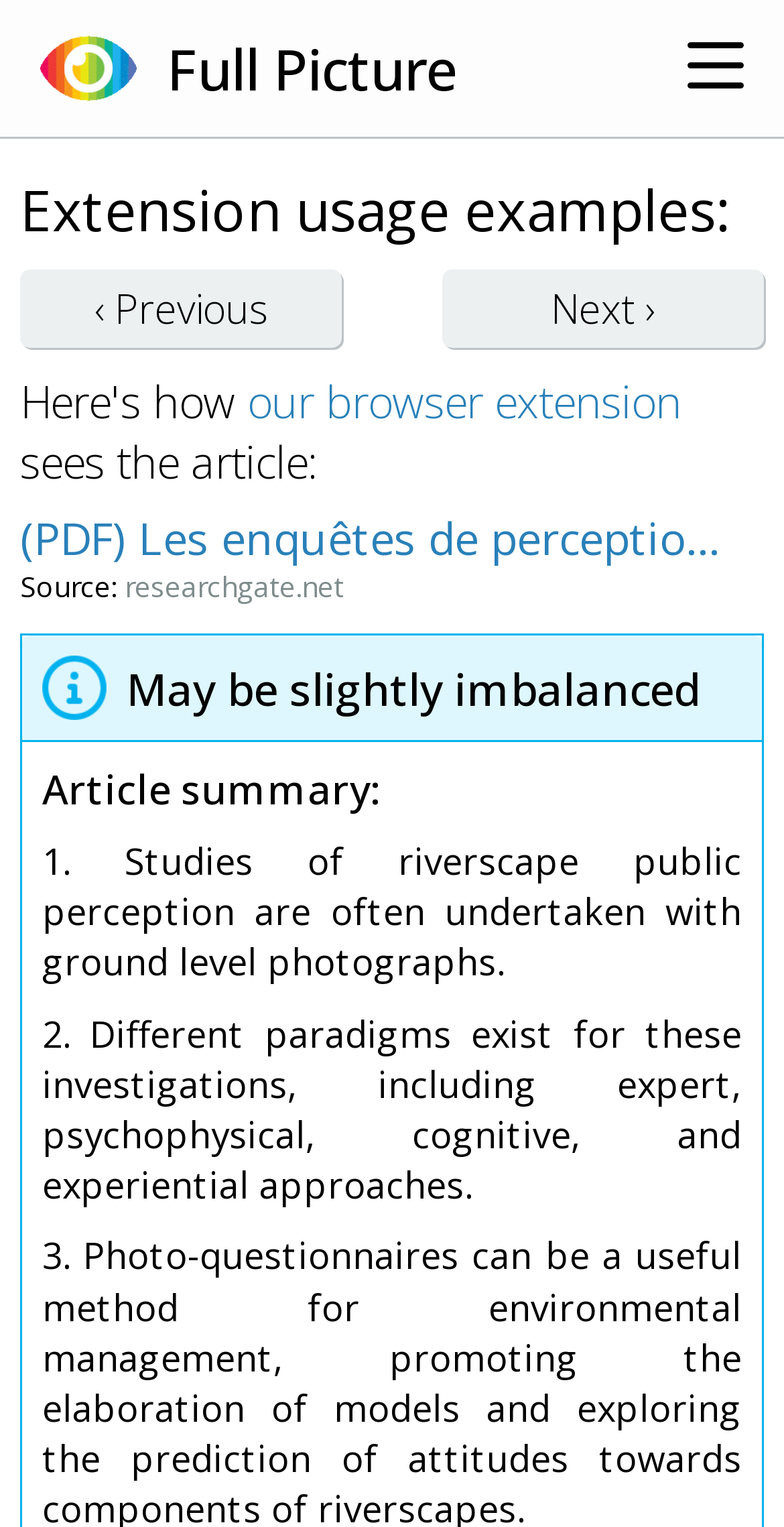What is the format of the article?
We need a detailed and exhaustive answer to the question. Please elaborate.

I analyzed the link element with the text '(PDF) Les enquêtes de perception paysagère à l’aide de photographies : choix méthodologiques et exemples en milieu fluvial' at coordinates [0.026, 0.332, 0.923, 0.371] and found that the article is in PDF format.